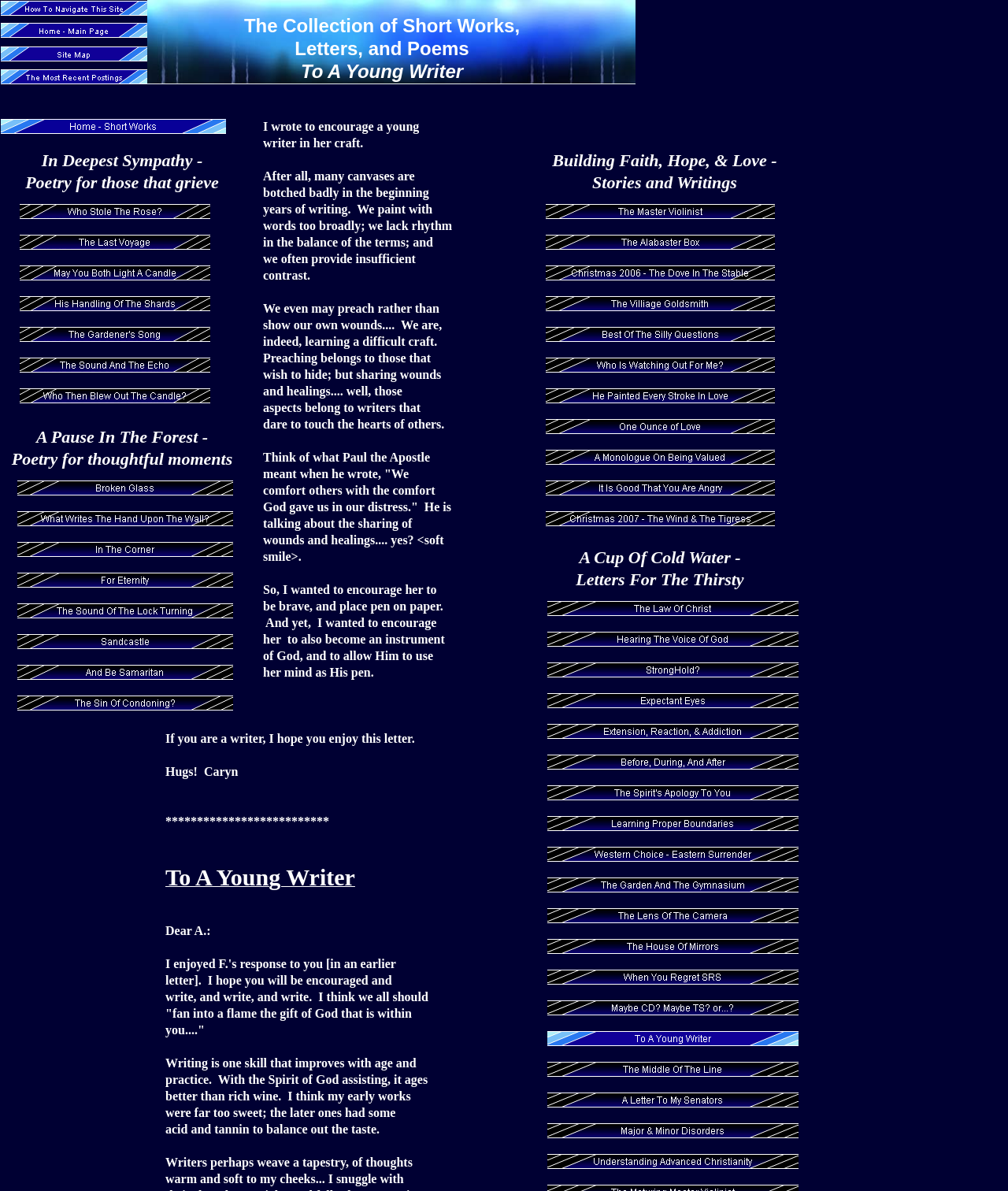Offer a detailed explanation of the webpage layout and contents.

This webpage is a personal writing blog, specifically a letter to a young writer from the author, Caryn LeMur. The page has a simple layout with a focus on the written content. At the top, there is a brief introduction to the letter, followed by a horizontal line of asterisks. 

Below the introduction, the letter begins, addressed to "A." The text is divided into paragraphs, with the author sharing her thoughts and experiences on writing. The writing is introspective and encouraging, with the author reflecting on her own growth as a writer and offering advice to the young writer. 

The text is dense, with no images or breaks, but the paragraphs are well-structured and easy to follow. The author uses metaphors and biblical references to illustrate her points, adding depth and nuance to the writing. 

On the left side of the page, there is a table of contents or a list of links, with multiple rows and cells. Each cell contains a link, but the text is not visible, making it unclear what the links lead to. The table is positioned near the top of the page, making it easily accessible. 

Overall, the webpage is a heartfelt and thoughtful letter from one writer to another, offering encouragement and guidance in the craft of writing.